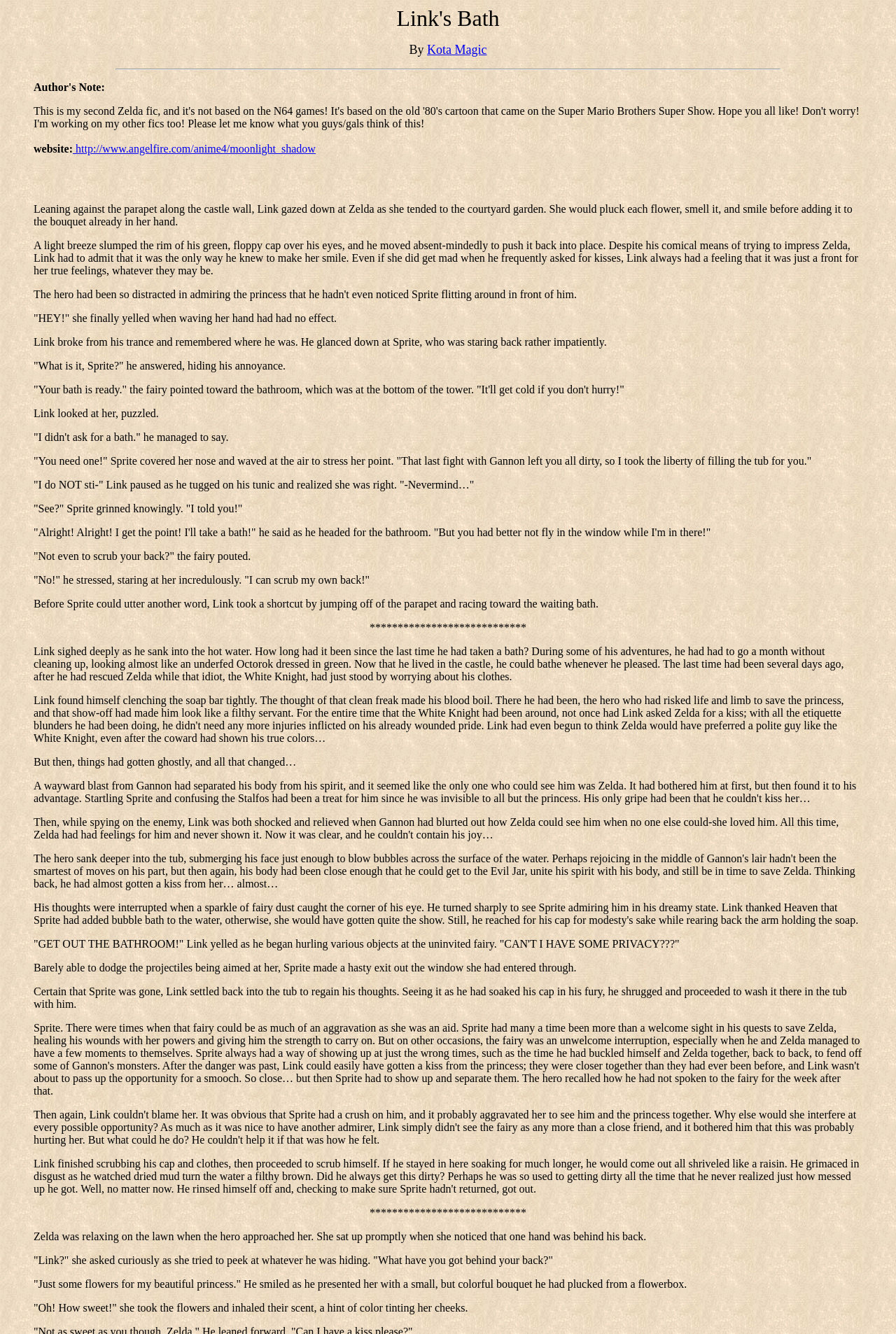Identify and provide the bounding box coordinates of the UI element described: "http://www.angelfire.com/anime4/moonlight_shadow". The coordinates should be formatted as [left, top, right, bottom], with each number being a float between 0 and 1.

[0.081, 0.107, 0.352, 0.116]